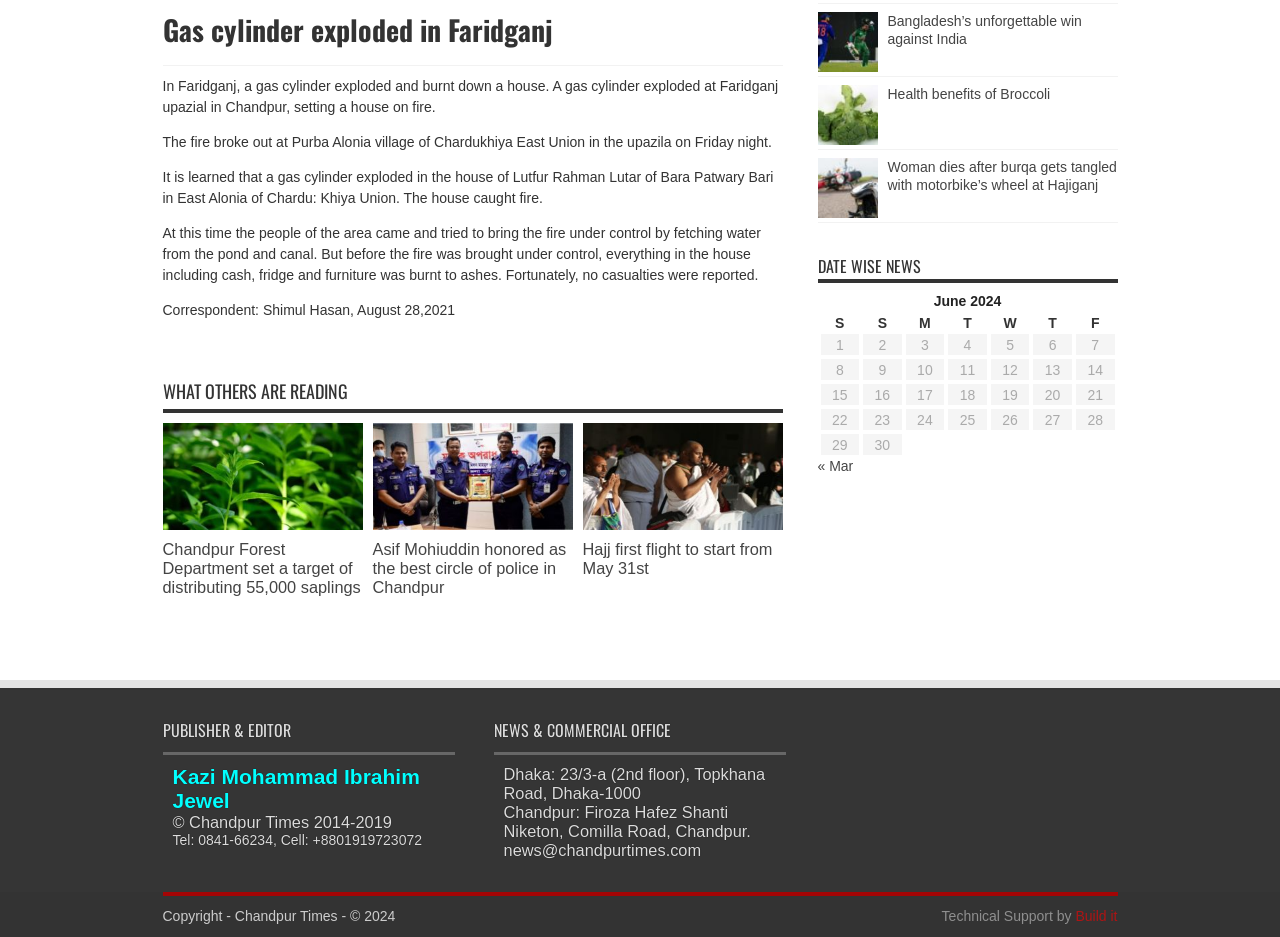Given the description "Build it", provide the bounding box coordinates of the corresponding UI element.

[0.84, 0.969, 0.873, 0.986]